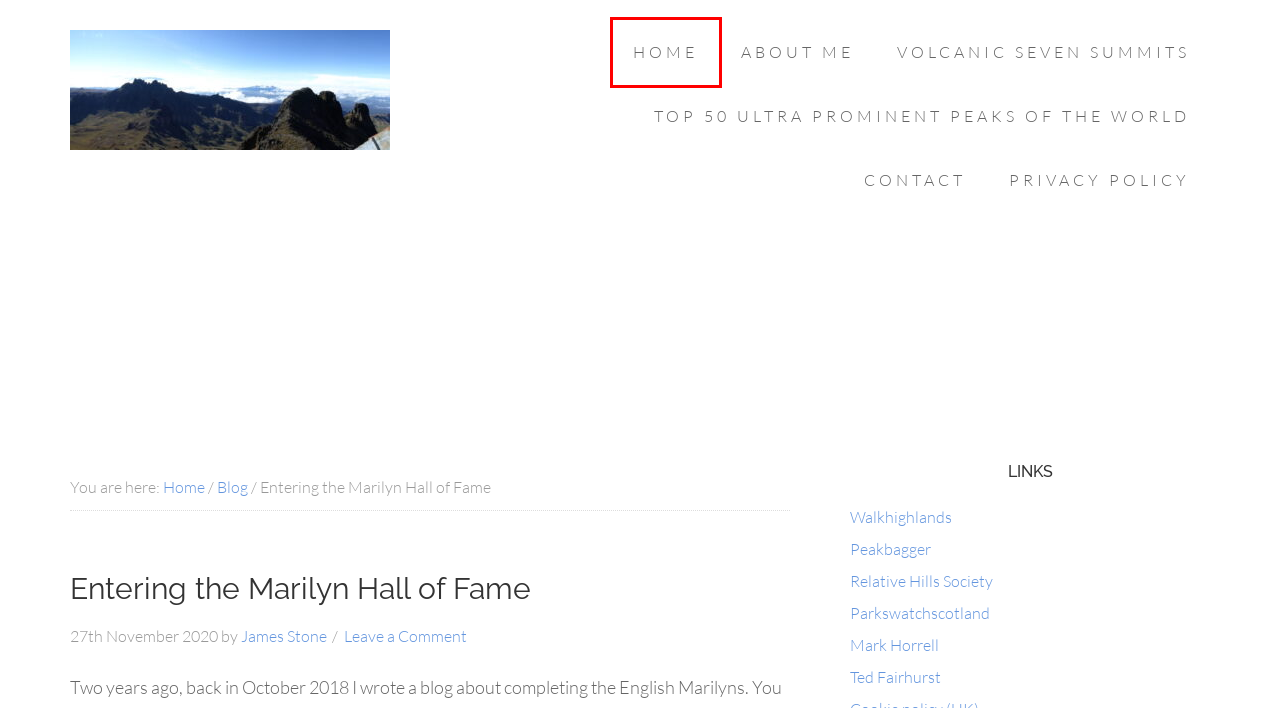You have a screenshot of a webpage with a red bounding box around an element. Choose the best matching webpage description that would appear after clicking the highlighted element. Here are the candidates:
A. Blog – Mark Horrell
B. Relative Hills Society - Encouraging relative hill walking and bagging in Great Britain
C. My Blog | Dare to reach
D. Top 50 Ultra Prominent Peaks of the World – James Stone
E. Contact – James Stone
F. Blog – James Stone
G. Privacy Policy – James Stone
H. James Stone – a mountaineering blog including the Volcanic Seven Summits

H